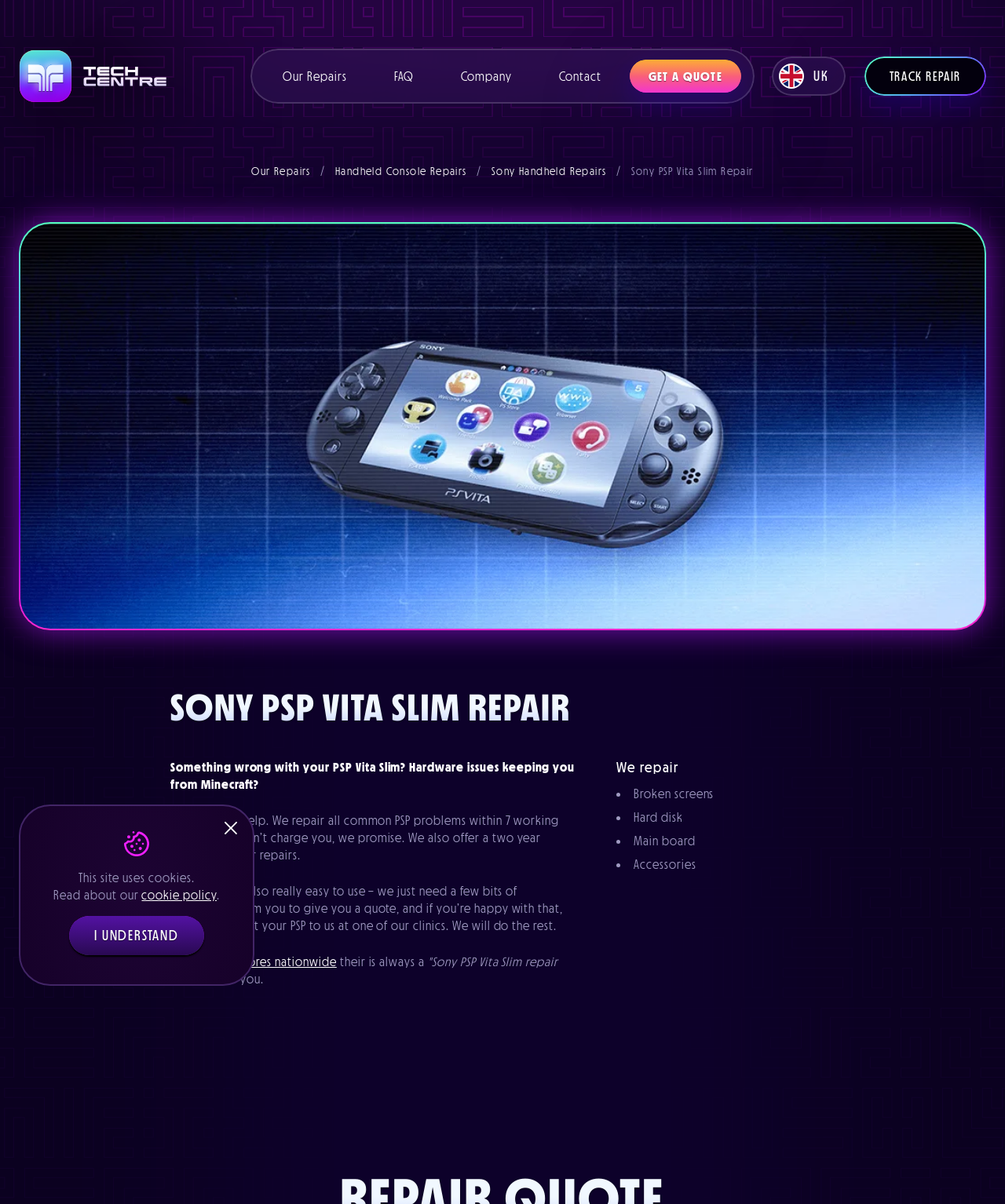Please identify the bounding box coordinates of the element's region that needs to be clicked to fulfill the following instruction: "read 'THE JOYS OF MARRIAGE'". The bounding box coordinates should consist of four float numbers between 0 and 1, i.e., [left, top, right, bottom].

None